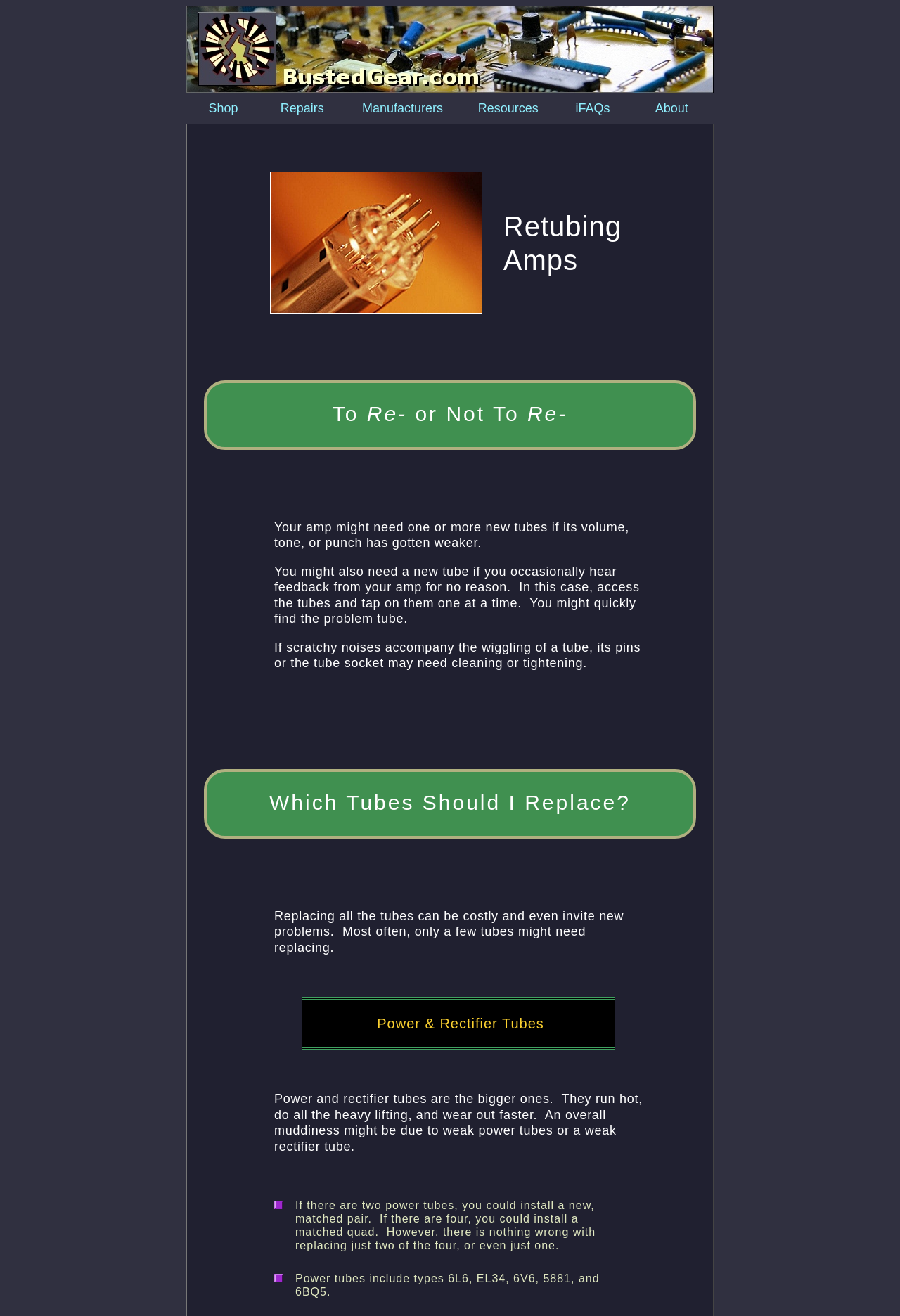Can you look at the image and give a comprehensive answer to the question:
What is the purpose of retubing an amp?

According to the webpage, an amp might need retubing if its volume, tone, or punch has gotten weaker. Retubing can fix these issues.